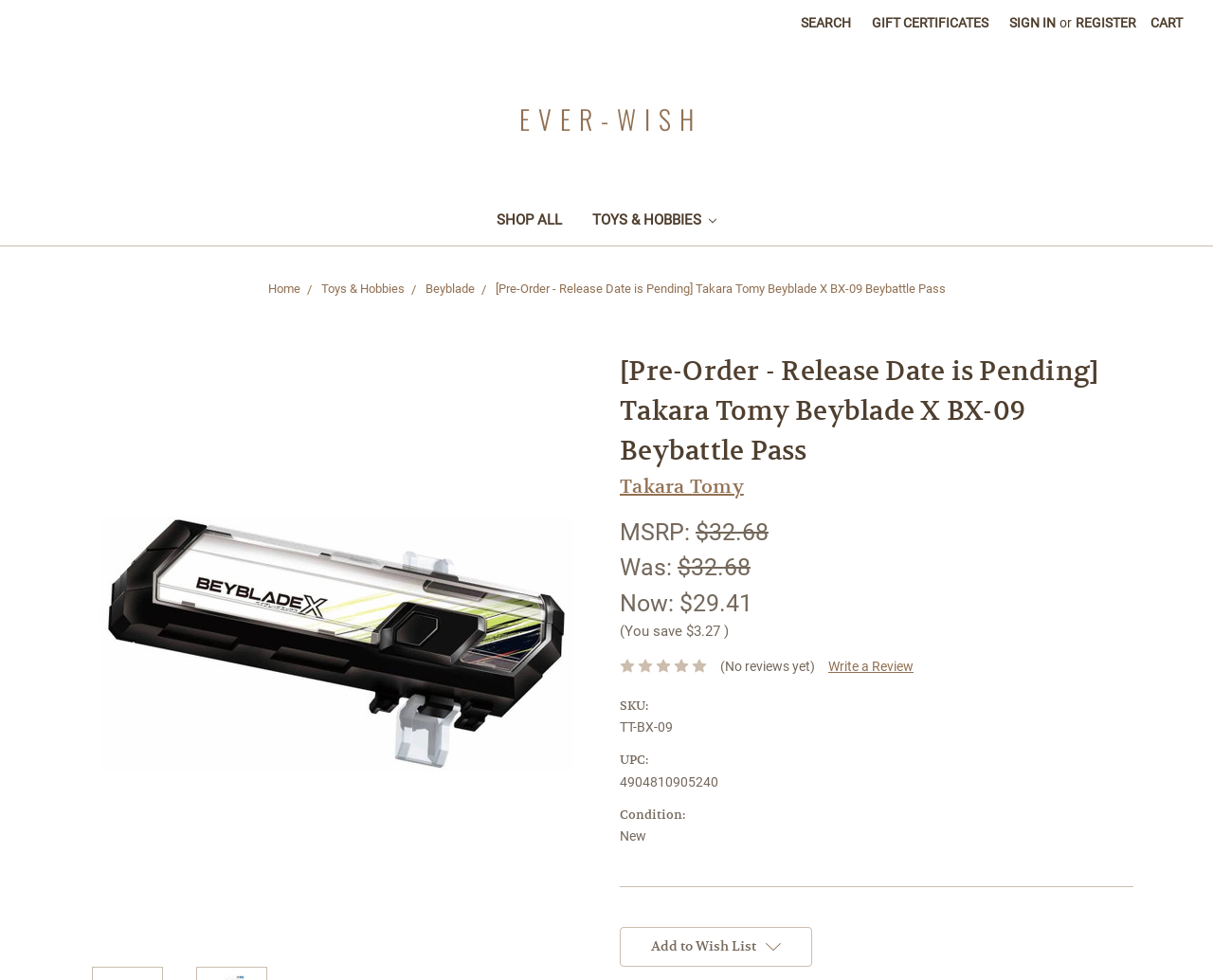What is the price of the Beyblade X BX-09 Beybattle Pass?
With the help of the image, please provide a detailed response to the question.

The price of the Beyblade X BX-09 Beybattle Pass can be found in the product details section, where it is listed as 'Now: $29.41', which is a discounted price from the original price of 'Was: $32.68'.